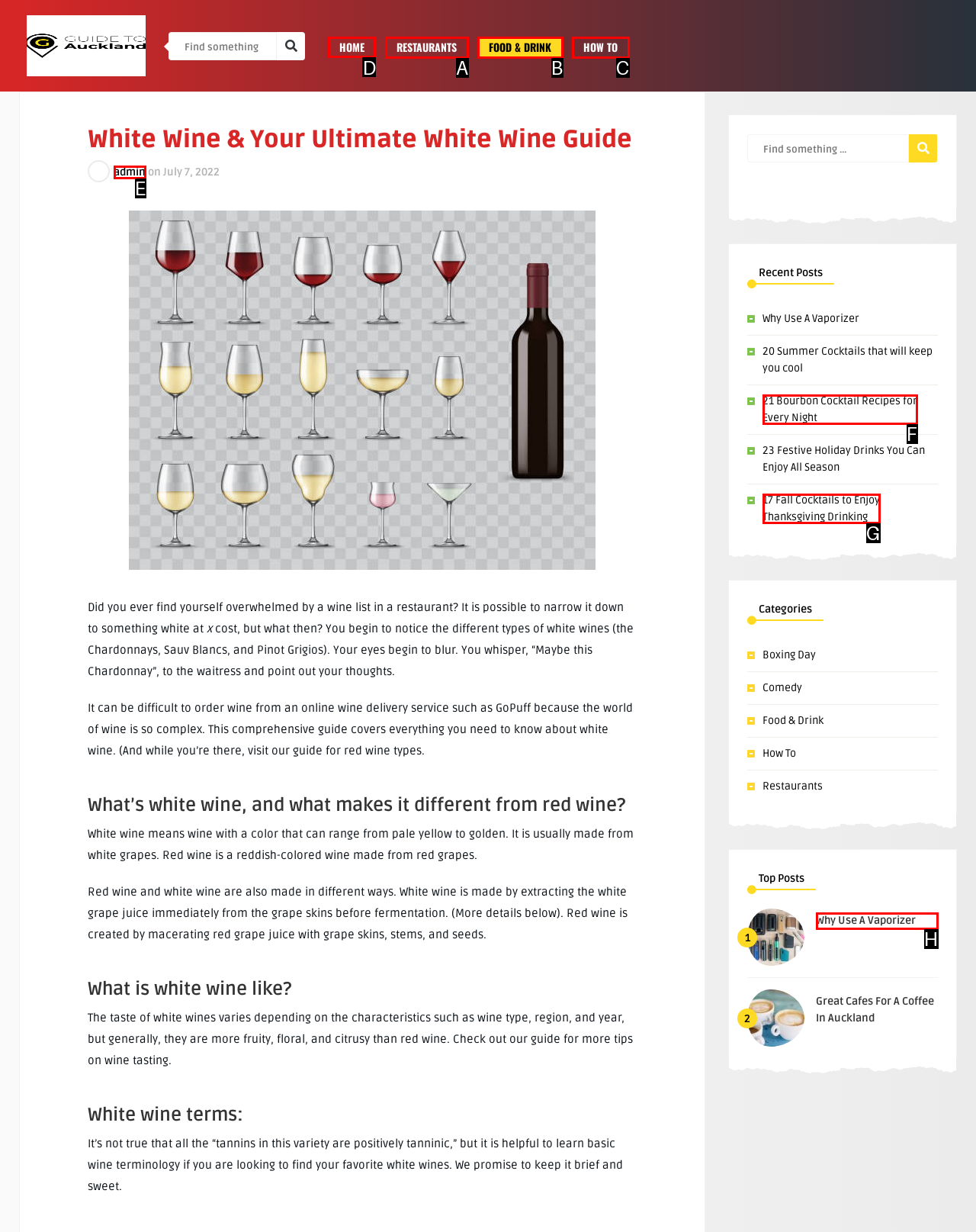Identify the correct option to click in order to accomplish the task: Go to HOME page Provide your answer with the letter of the selected choice.

D